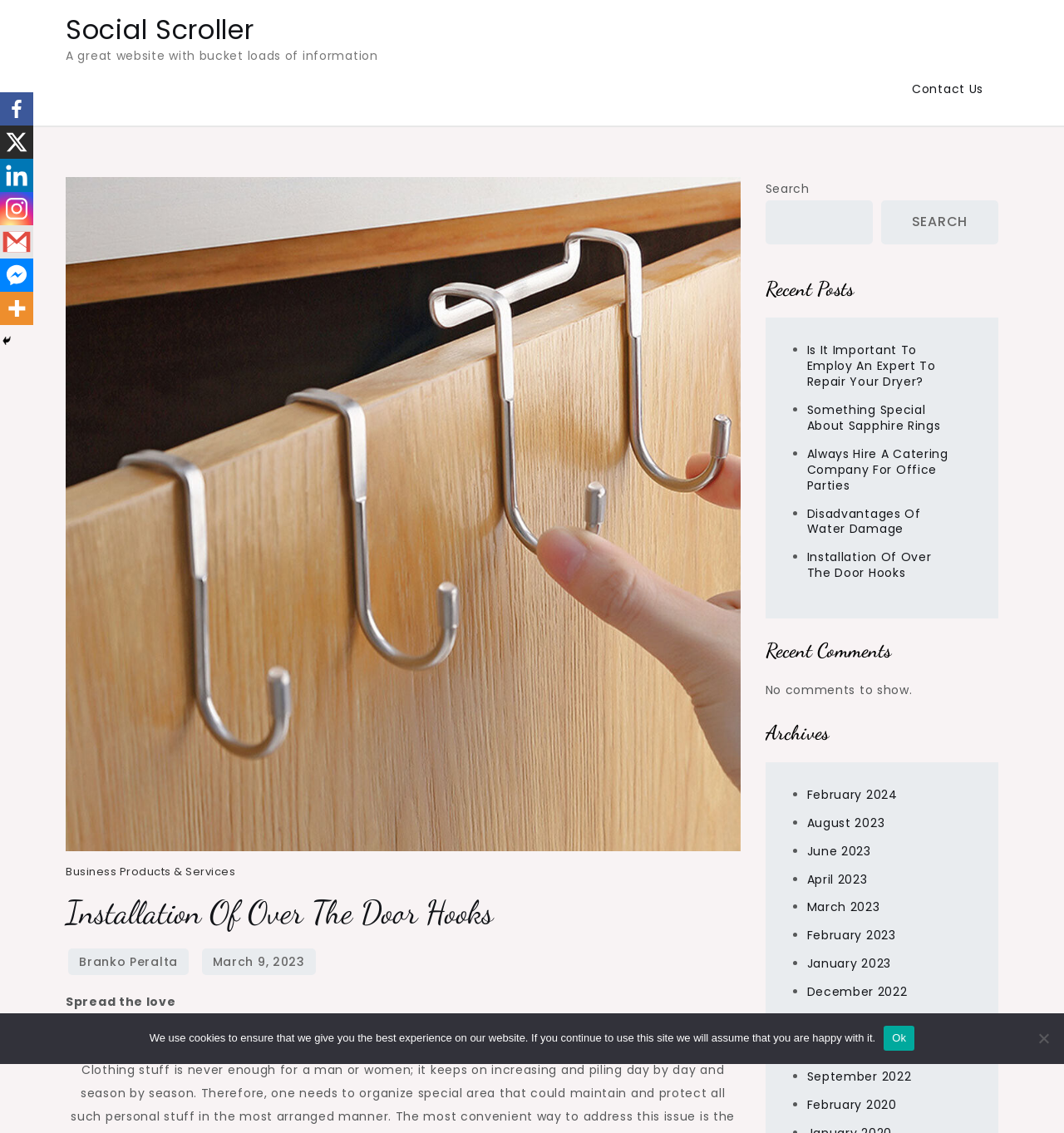Identify the coordinates of the bounding box for the element described below: "August 2023". Return the coordinates as four float numbers between 0 and 1: [left, top, right, bottom].

[0.758, 0.719, 0.831, 0.733]